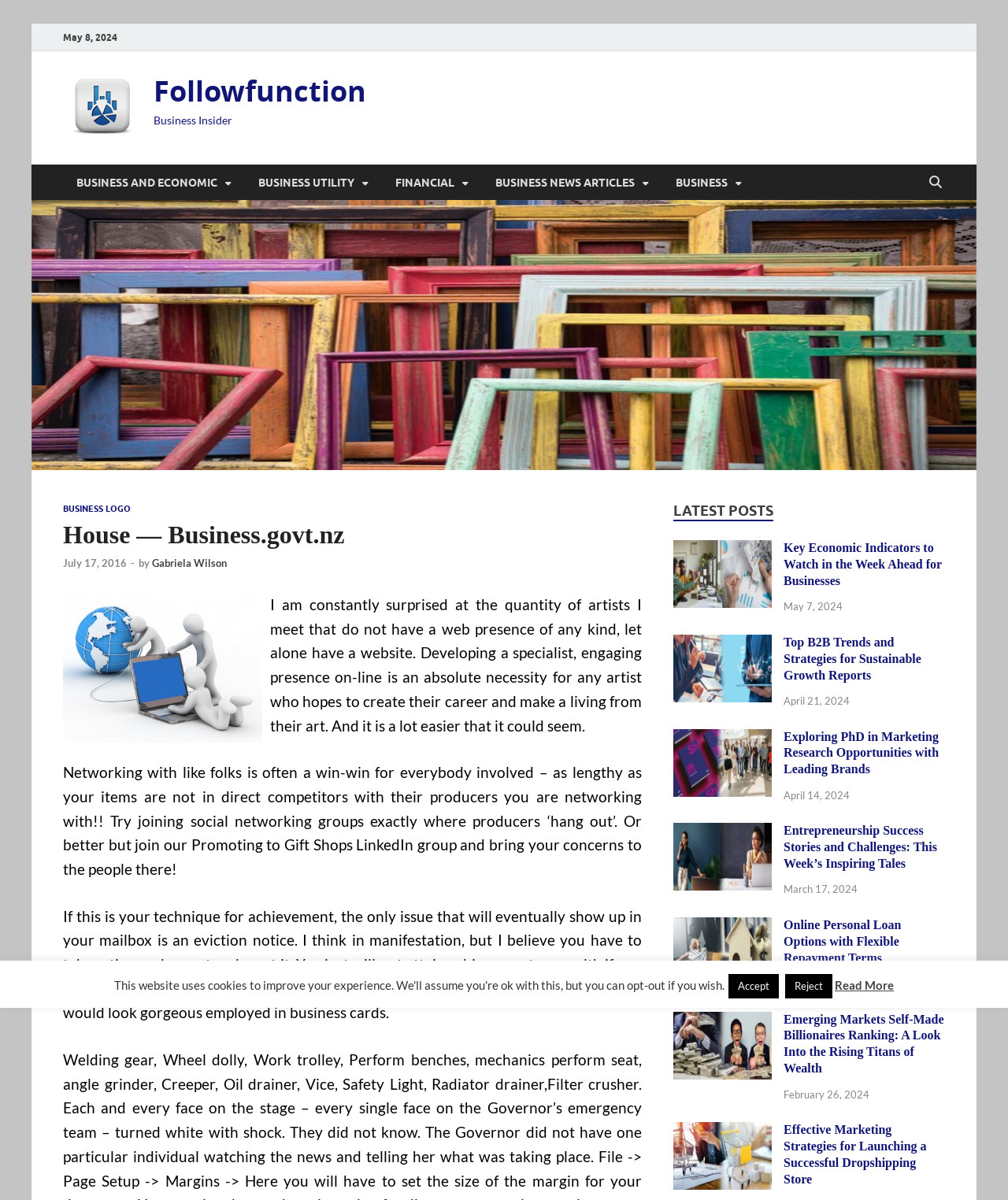Determine the bounding box coordinates for the UI element described. Format the coordinates as (top-left x, top-left y, bottom-right x, bottom-right y) and ensure all values are between 0 and 1. Element description: Financial

[0.379, 0.137, 0.478, 0.167]